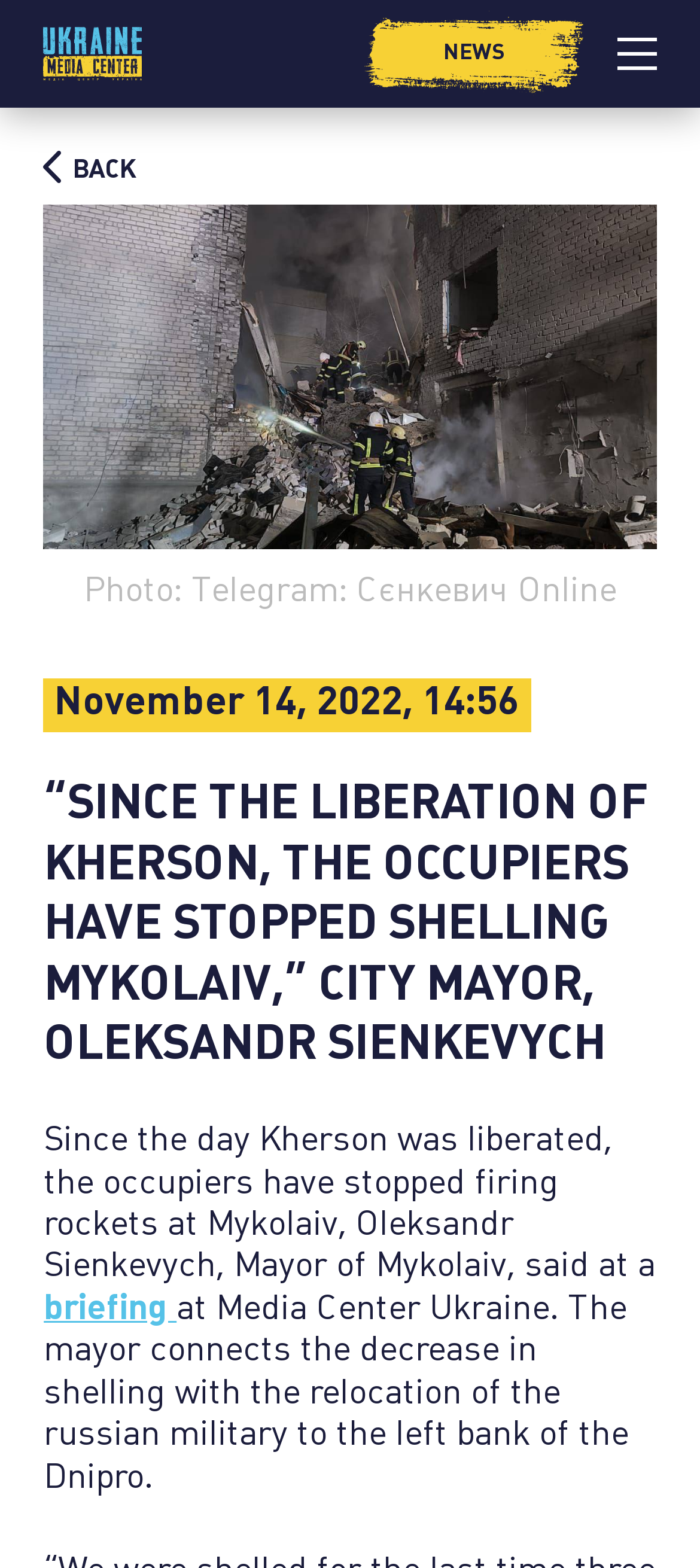Your task is to extract the text of the main heading from the webpage.

“SINCE THE LIBERATION OF KHERSON, THE OCCUPIERS HAVE STOPPED SHELLING MYKOLAIV,” CITY MAYOR, OLEKSANDR SIENKEVYCH